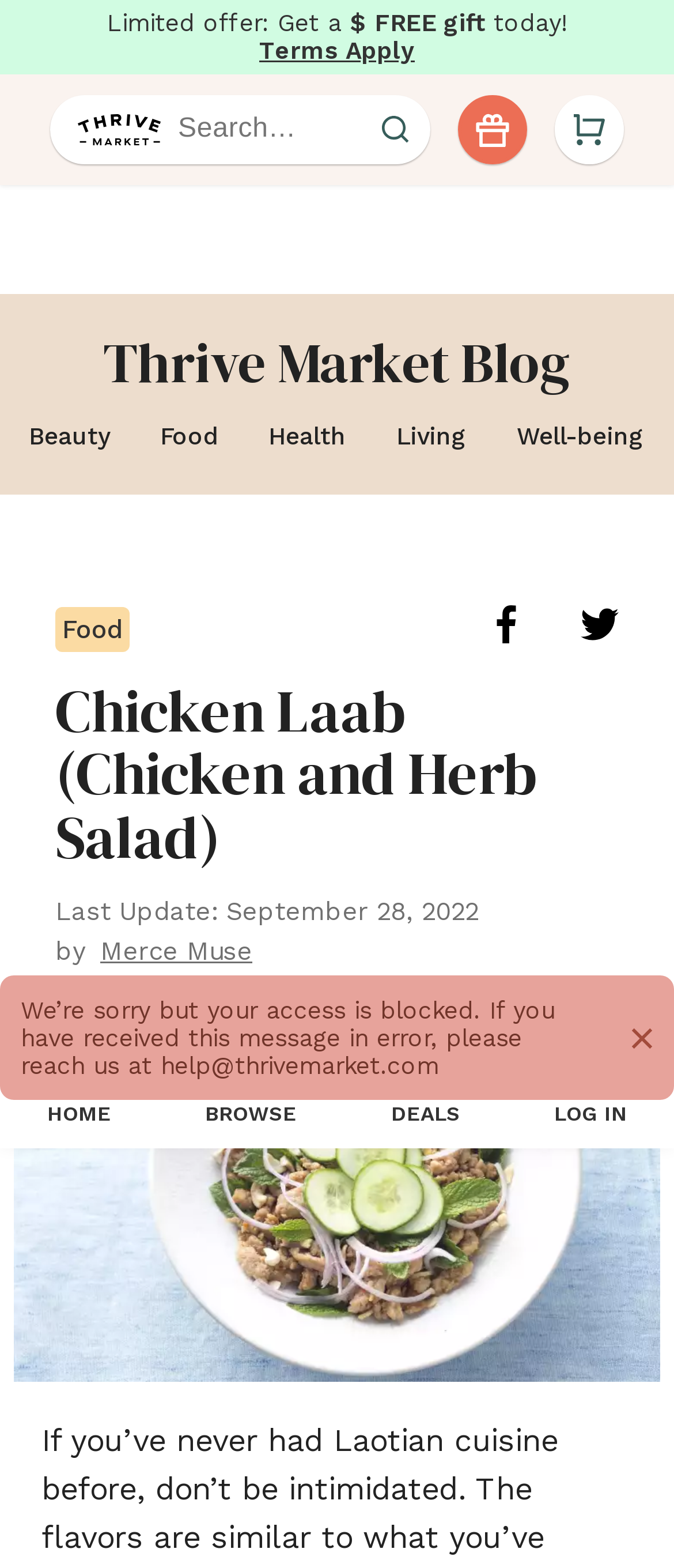What is the name of the dish?
Based on the image, respond with a single word or phrase.

Chicken Laab